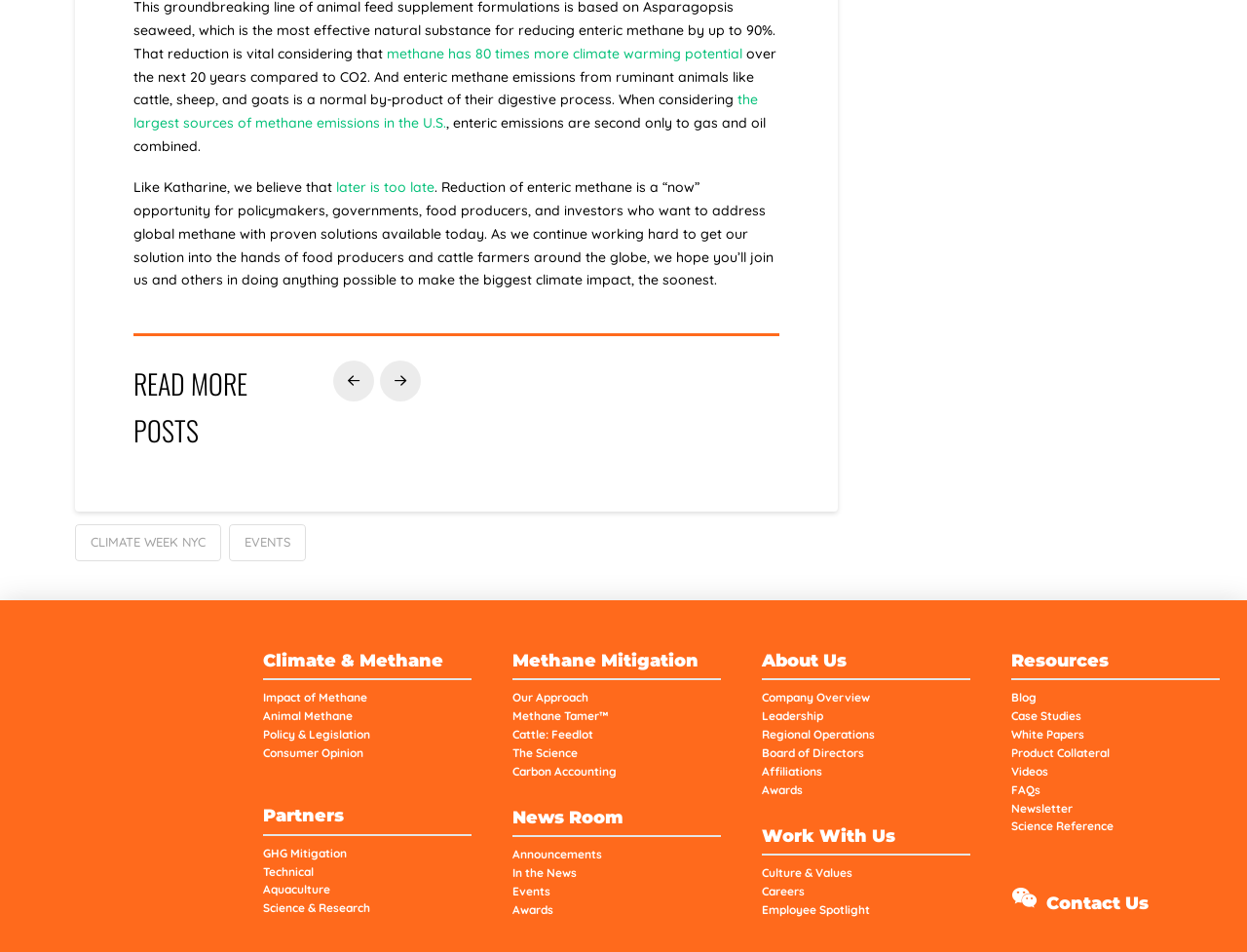Refer to the screenshot and answer the following question in detail:
What is the 'Methane Tamer' mentioned in the webpage?

Based on the context in which it is mentioned, the 'Methane Tamer' appears to be a product or solution offered by the organization or company behind the webpage, aimed at reducing methane emissions from cattle.